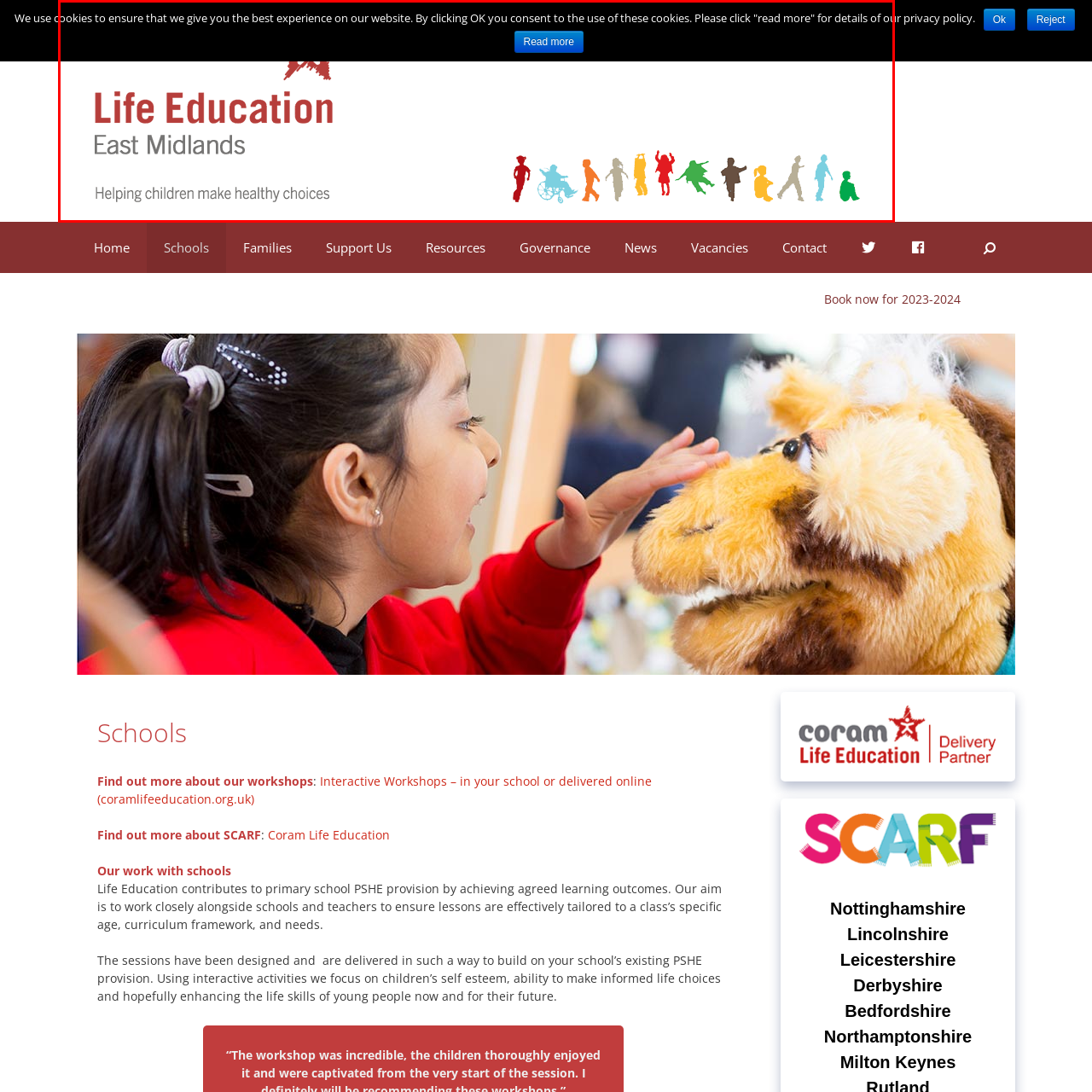What is the focus of the organization?
Please focus on the image surrounded by the red bounding box and provide a one-word or phrase answer based on the image.

Health education and personal development